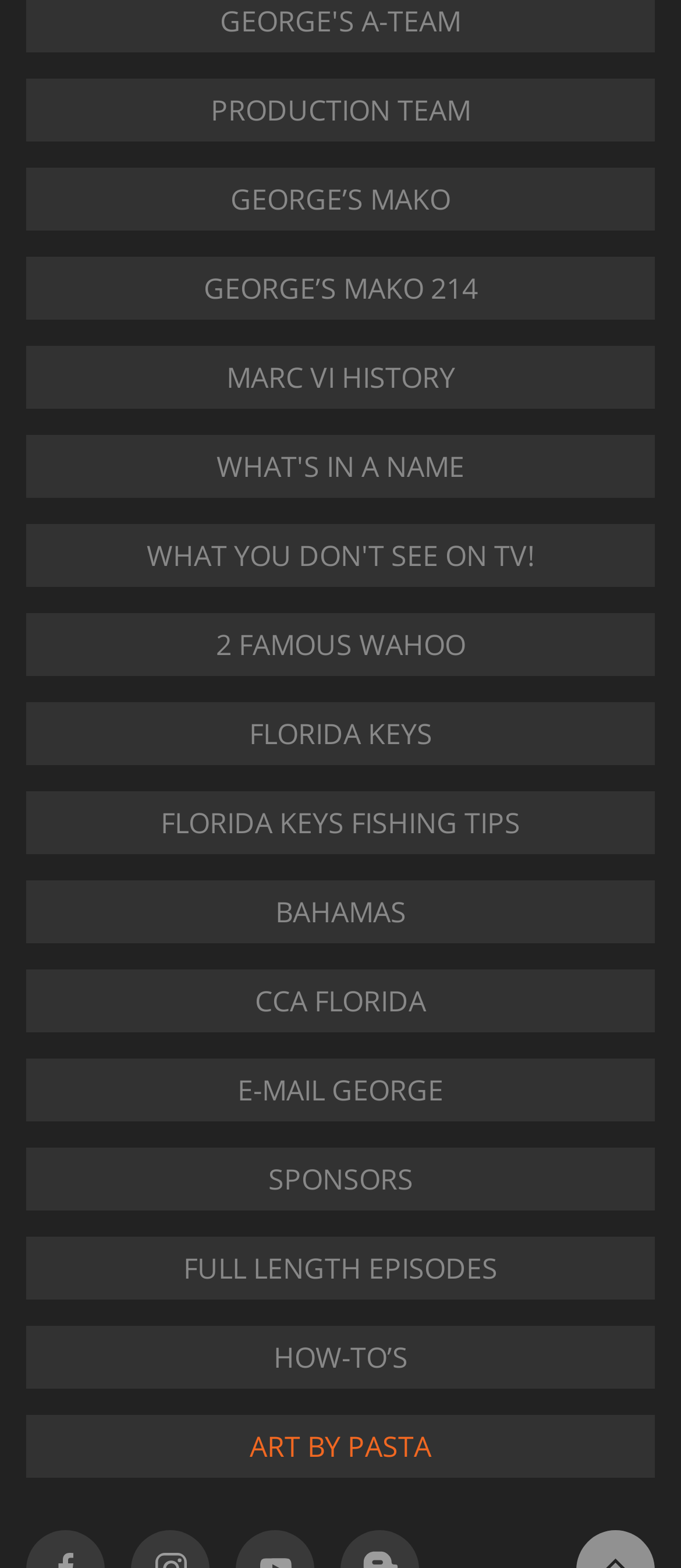Respond with a single word or phrase to the following question: How many links are there on the webpage?

19